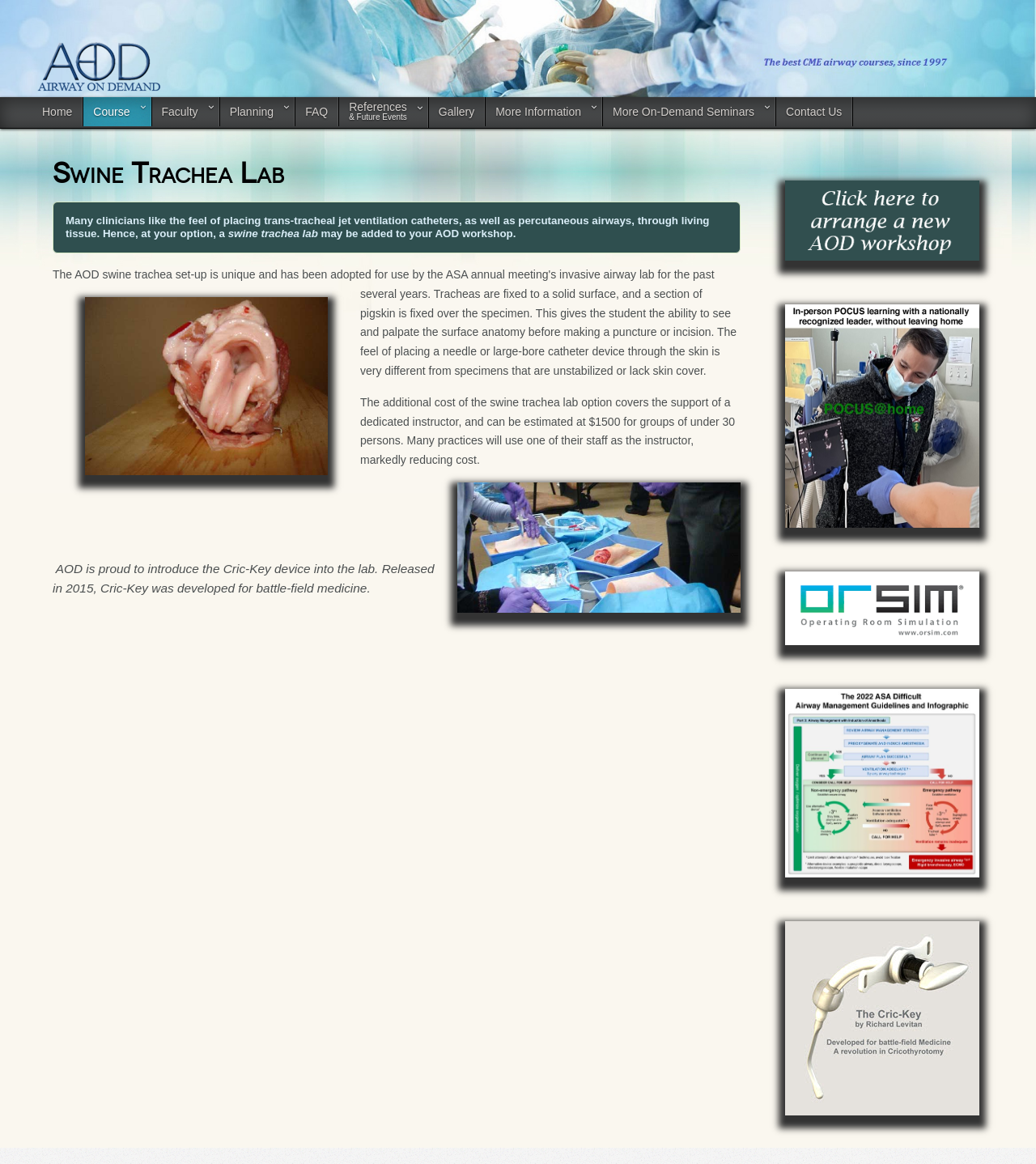Please locate the clickable area by providing the bounding box coordinates to follow this instruction: "Learn more about 'POCUS Learning'".

[0.754, 0.261, 0.949, 0.454]